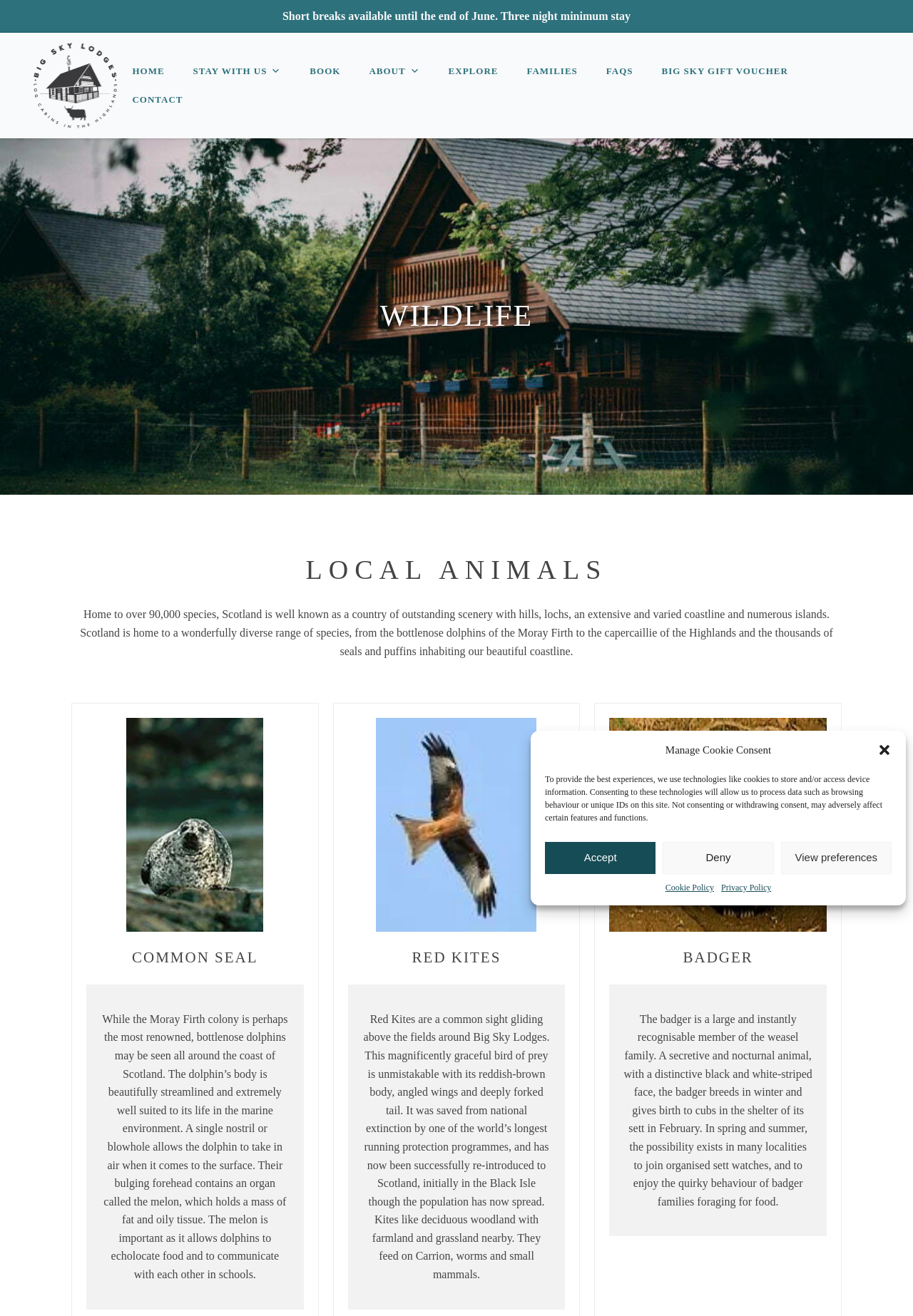Please provide the bounding box coordinates for the element that needs to be clicked to perform the instruction: "Click the BOOK link". The coordinates must consist of four float numbers between 0 and 1, formatted as [left, top, right, bottom].

[0.324, 0.043, 0.389, 0.065]